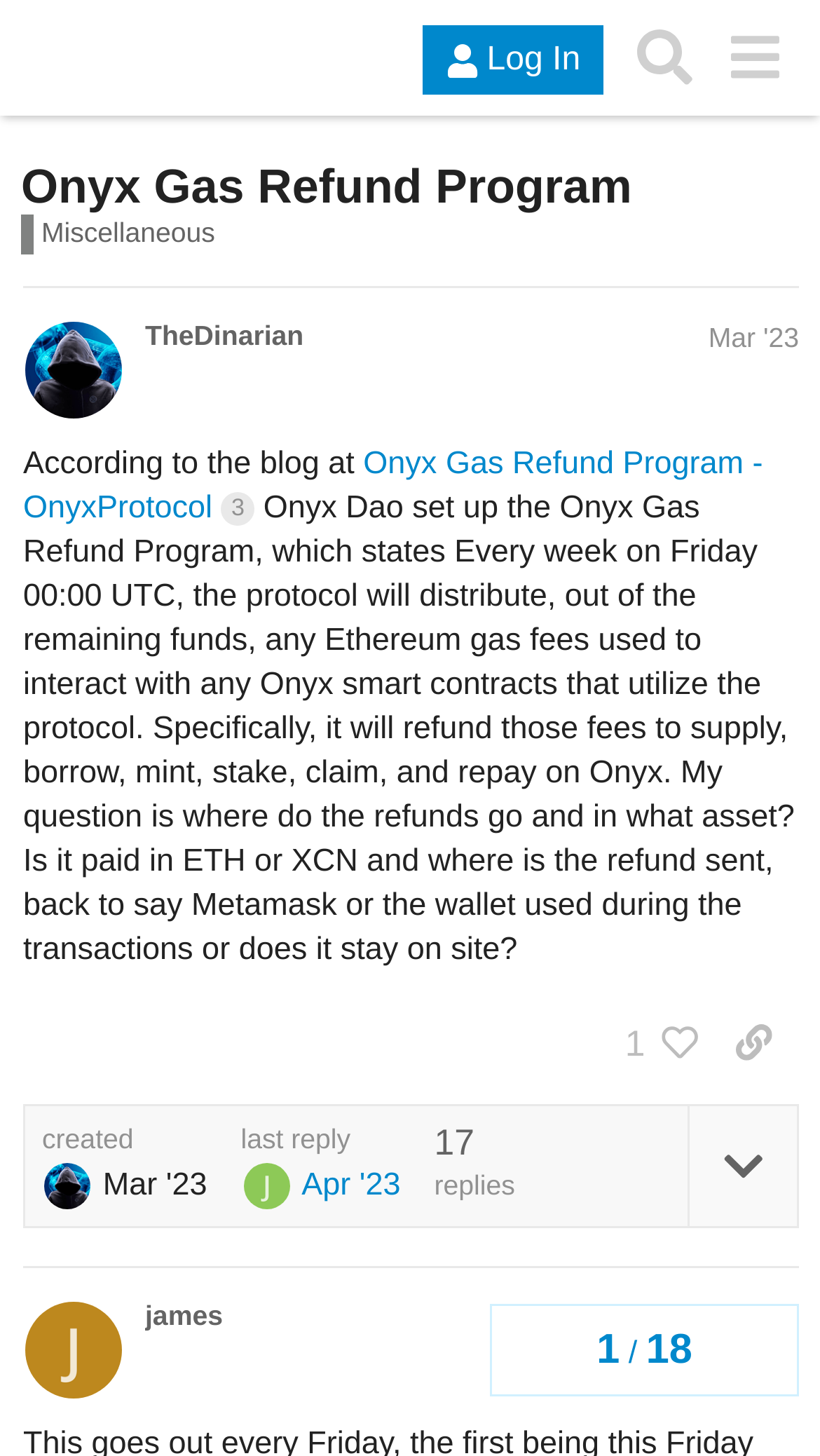Determine the bounding box for the UI element that matches this description: "aria-label="Search" title="Search"".

[0.755, 0.009, 0.865, 0.071]